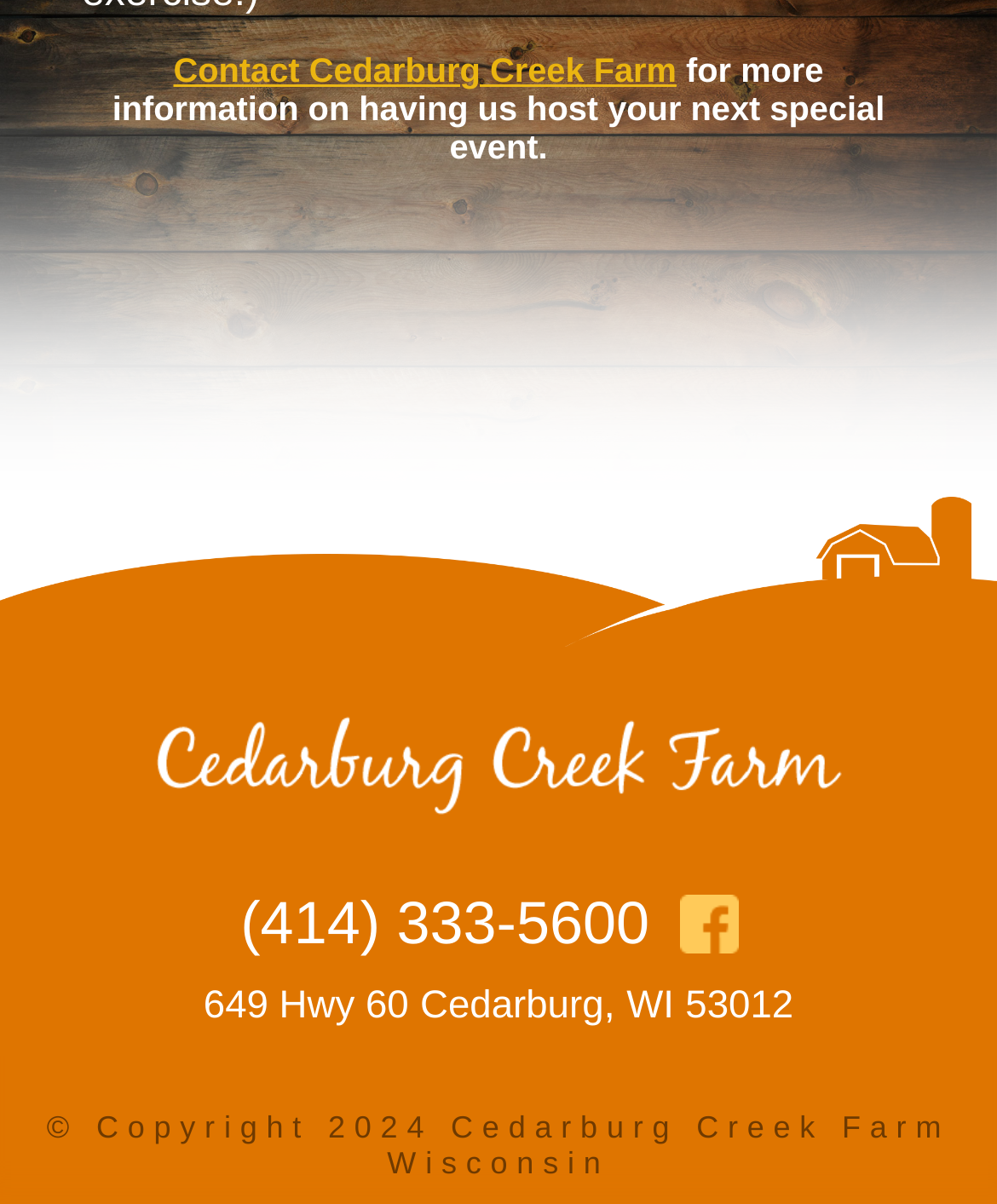Based on the image, provide a detailed response to the question:
What is the copyright year of Cedarburg Creek Farm?

I found the copyright year by looking at the static text element at the bottom of the page which says '© Copyright 2024 Cedarburg Creek Farm Wisconsin'.